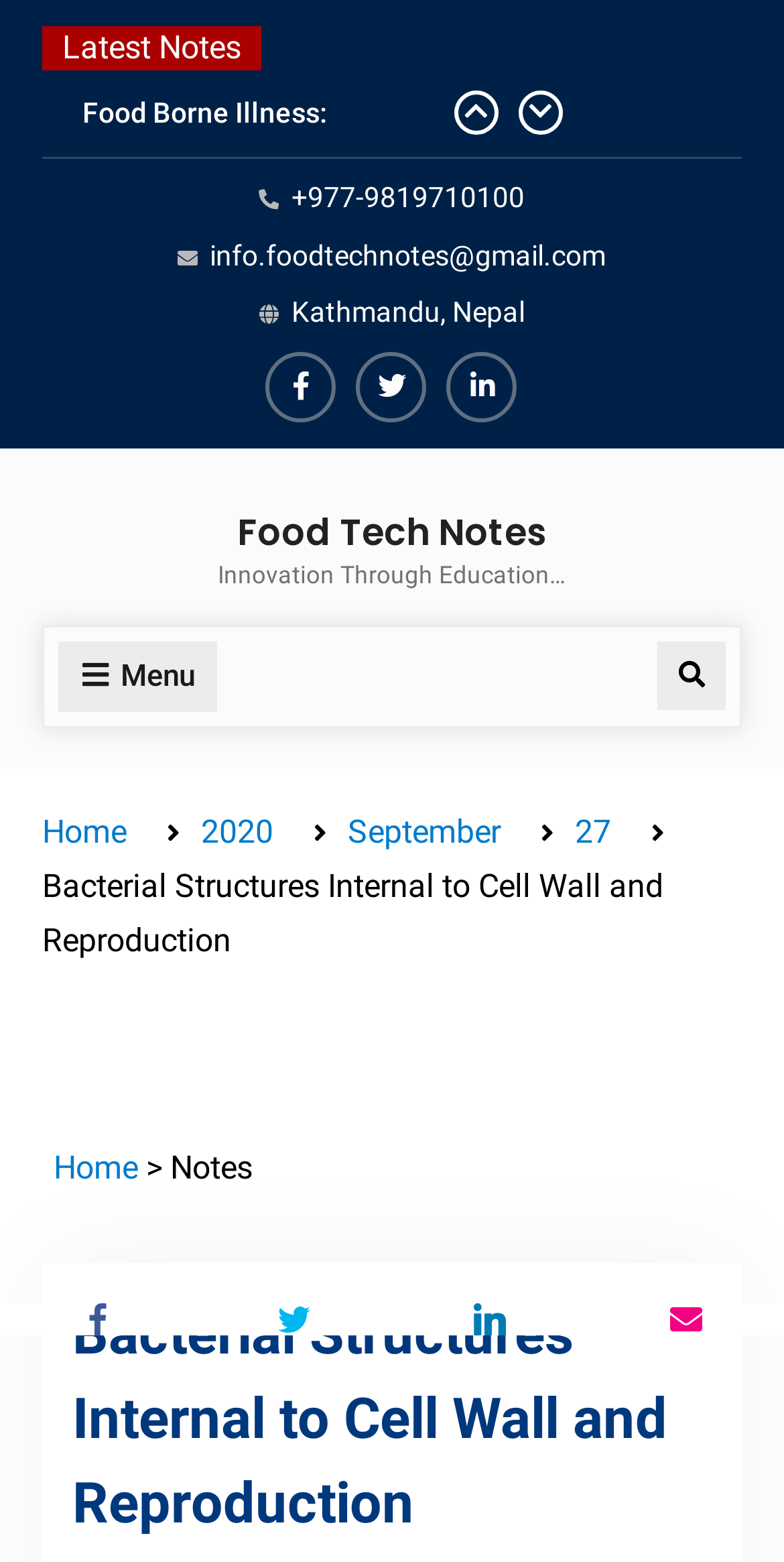Find and provide the bounding box coordinates for the UI element described with: "27".

[0.716, 0.52, 0.762, 0.544]